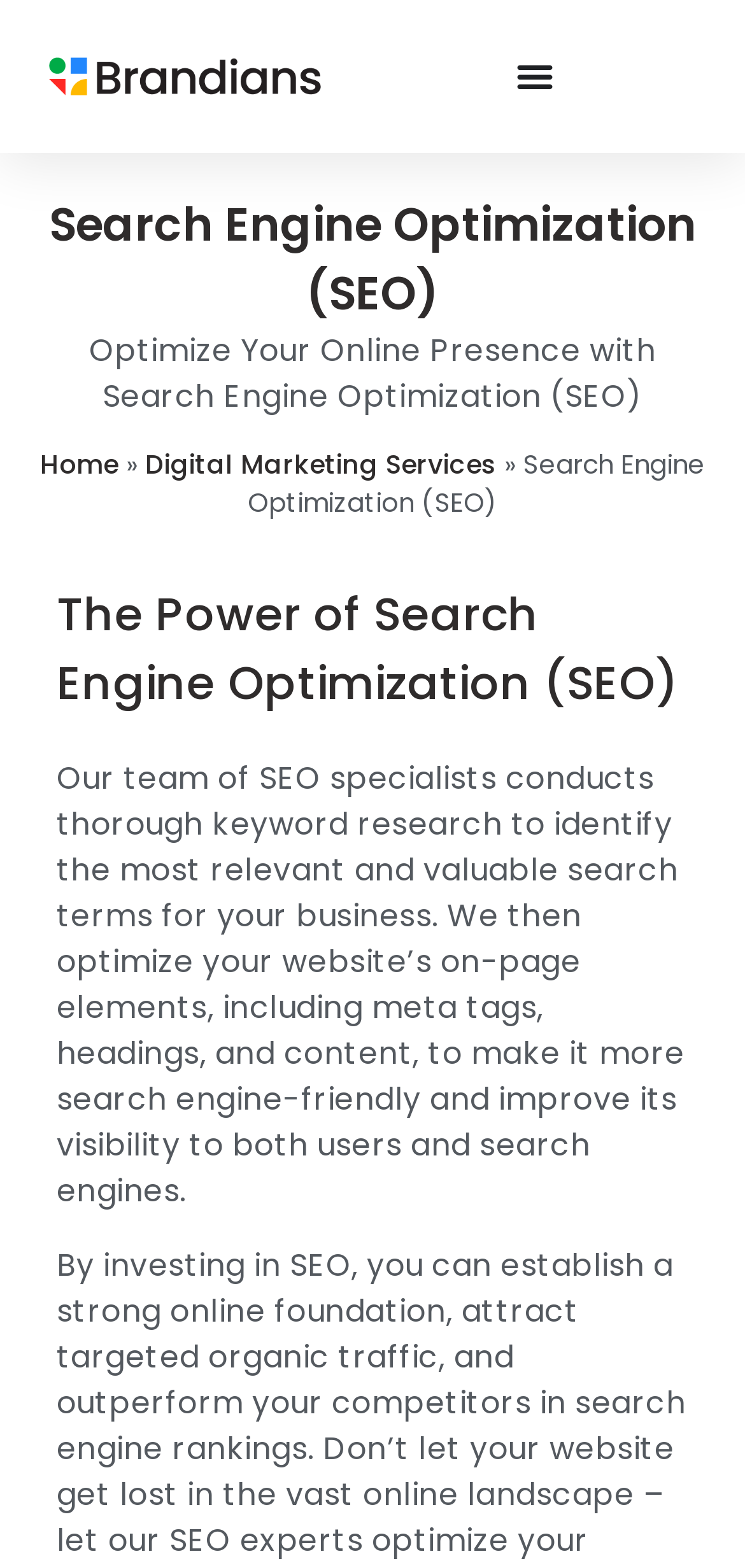What is the relationship between the 'Home' link and the 'Digital Marketing Services' link? Please answer the question using a single word or phrase based on the image.

They are navigation links